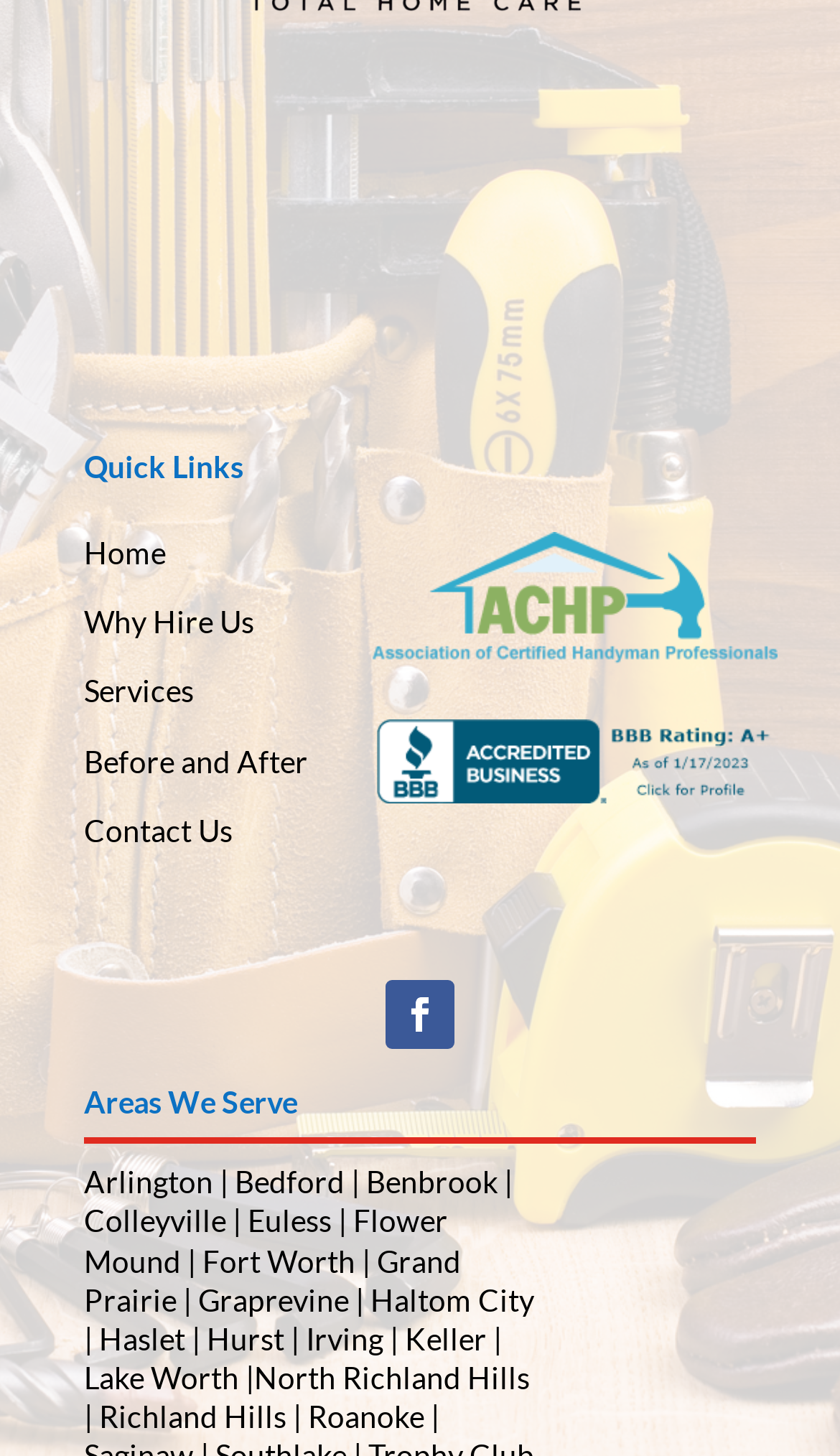Locate the bounding box coordinates of the clickable region necessary to complete the following instruction: "Contact Us". Provide the coordinates in the format of four float numbers between 0 and 1, i.e., [left, top, right, bottom].

[0.1, 0.557, 0.277, 0.582]